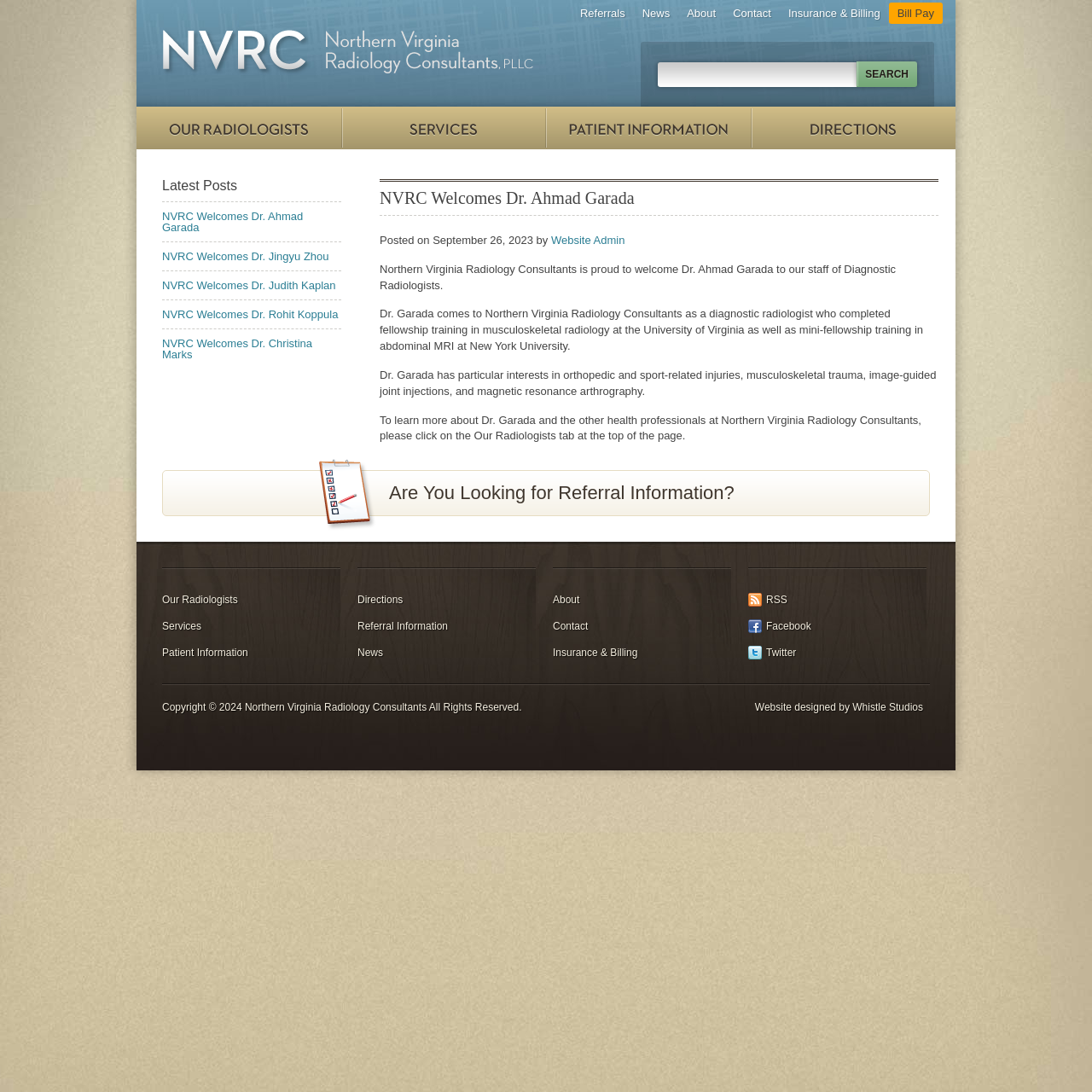What is the name of the company that designed the website?
Please answer the question with a detailed response using the information from the screenshot.

The webpage has a link at the bottom with the text 'Website designed by Whistle Studios', indicating that Whistle Studios is the company that designed the website.